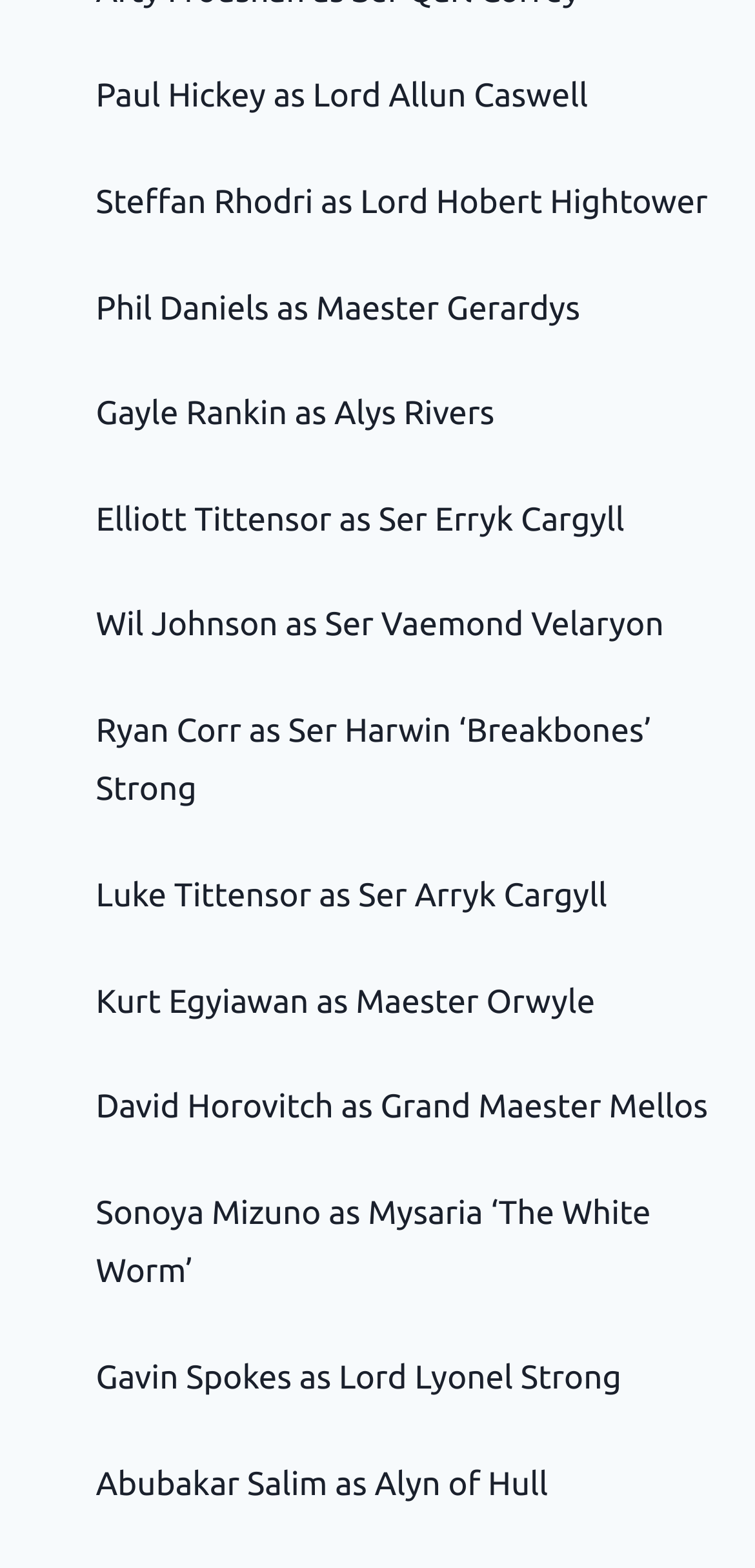From the element description: "Phil Daniels as Maester Gerardys", extract the bounding box coordinates of the UI element. The coordinates should be expressed as four float numbers between 0 and 1, in the order [left, top, right, bottom].

[0.127, 0.185, 0.768, 0.208]